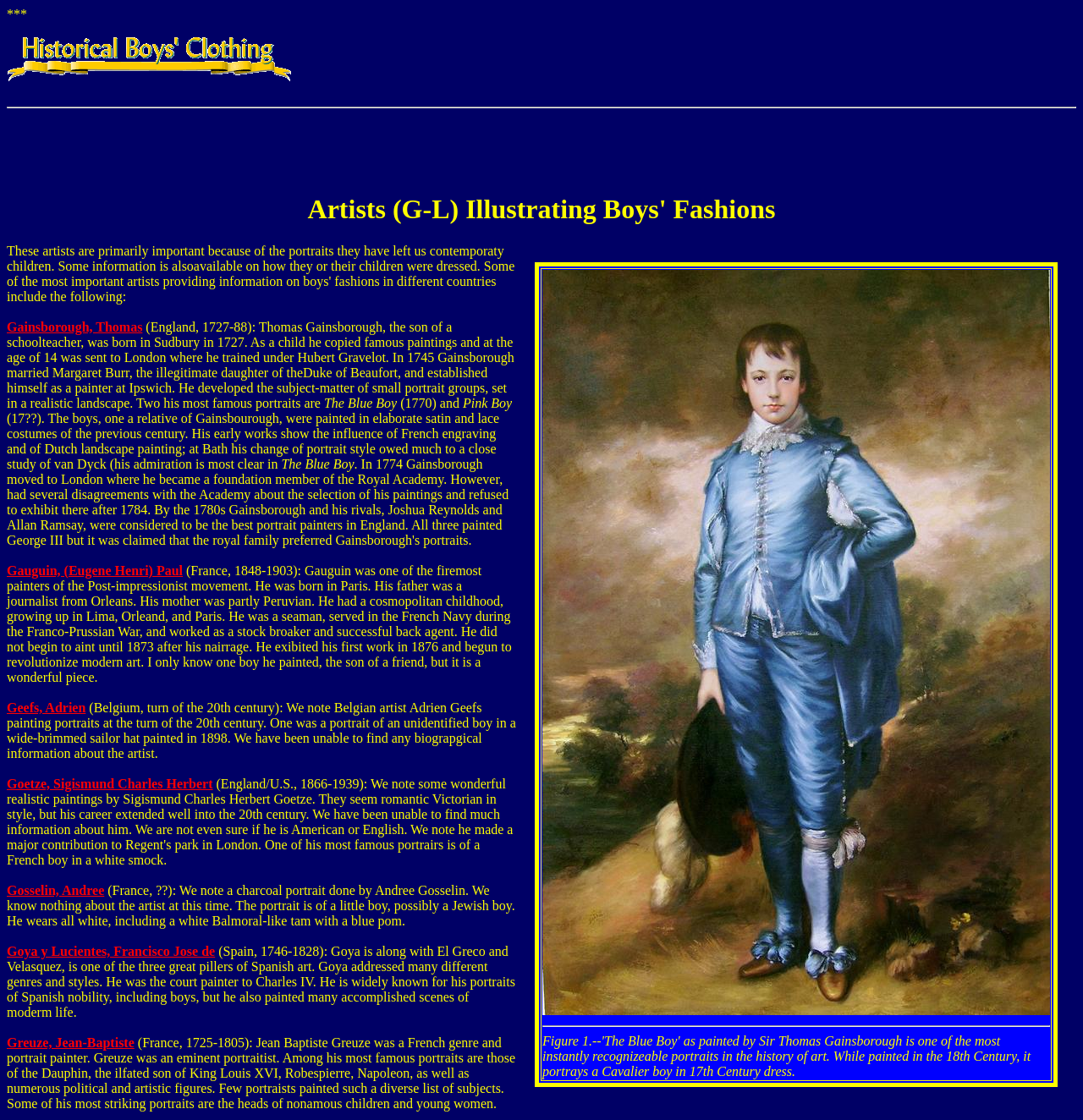What is the nationality of Adrien Geefs?
From the image, respond with a single word or phrase.

Belgian